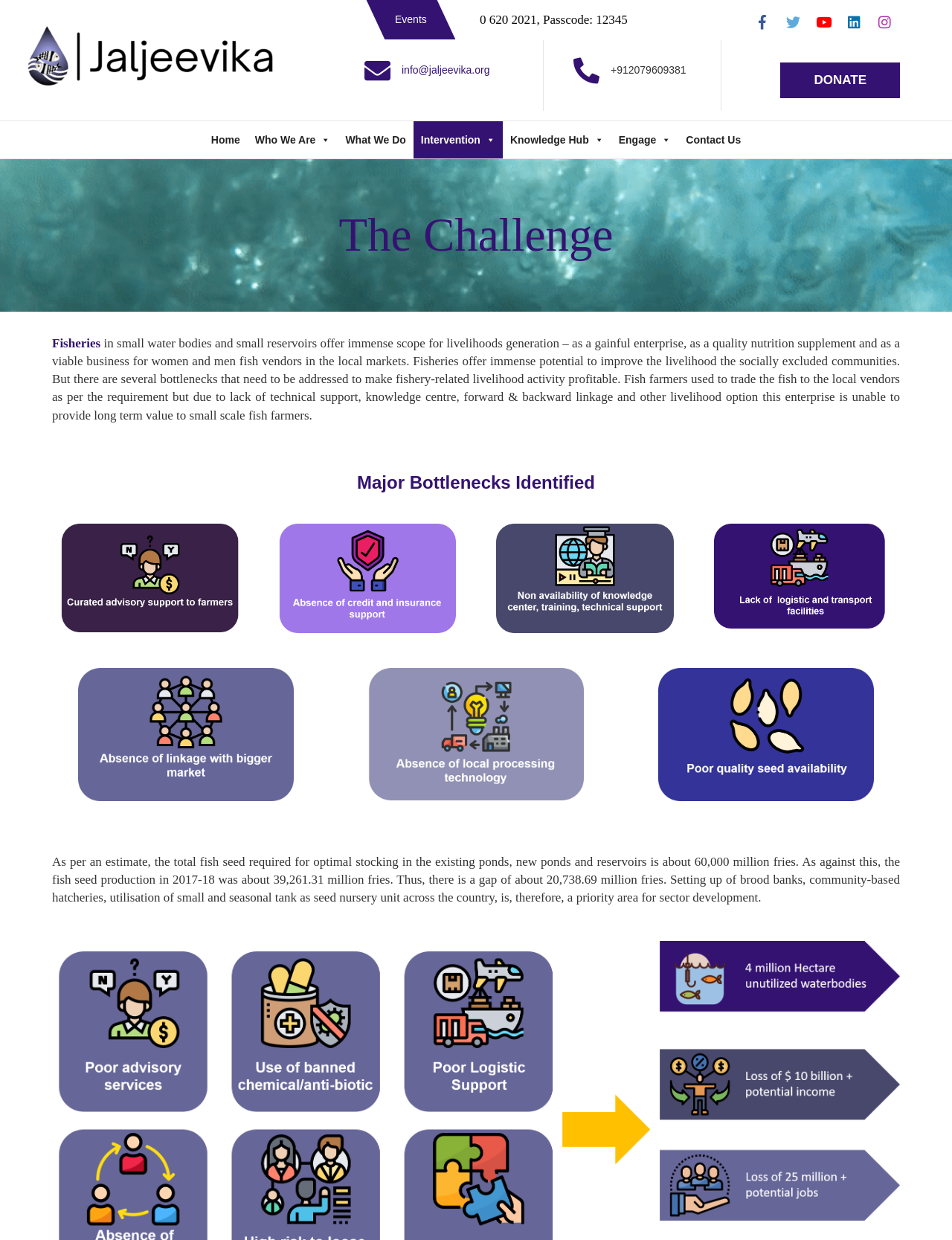Please specify the bounding box coordinates of the clickable region to carry out the following instruction: "Click on the 'Events' link". The coordinates should be four float numbers between 0 and 1, in the format [left, top, right, bottom].

[0.415, 0.011, 0.448, 0.02]